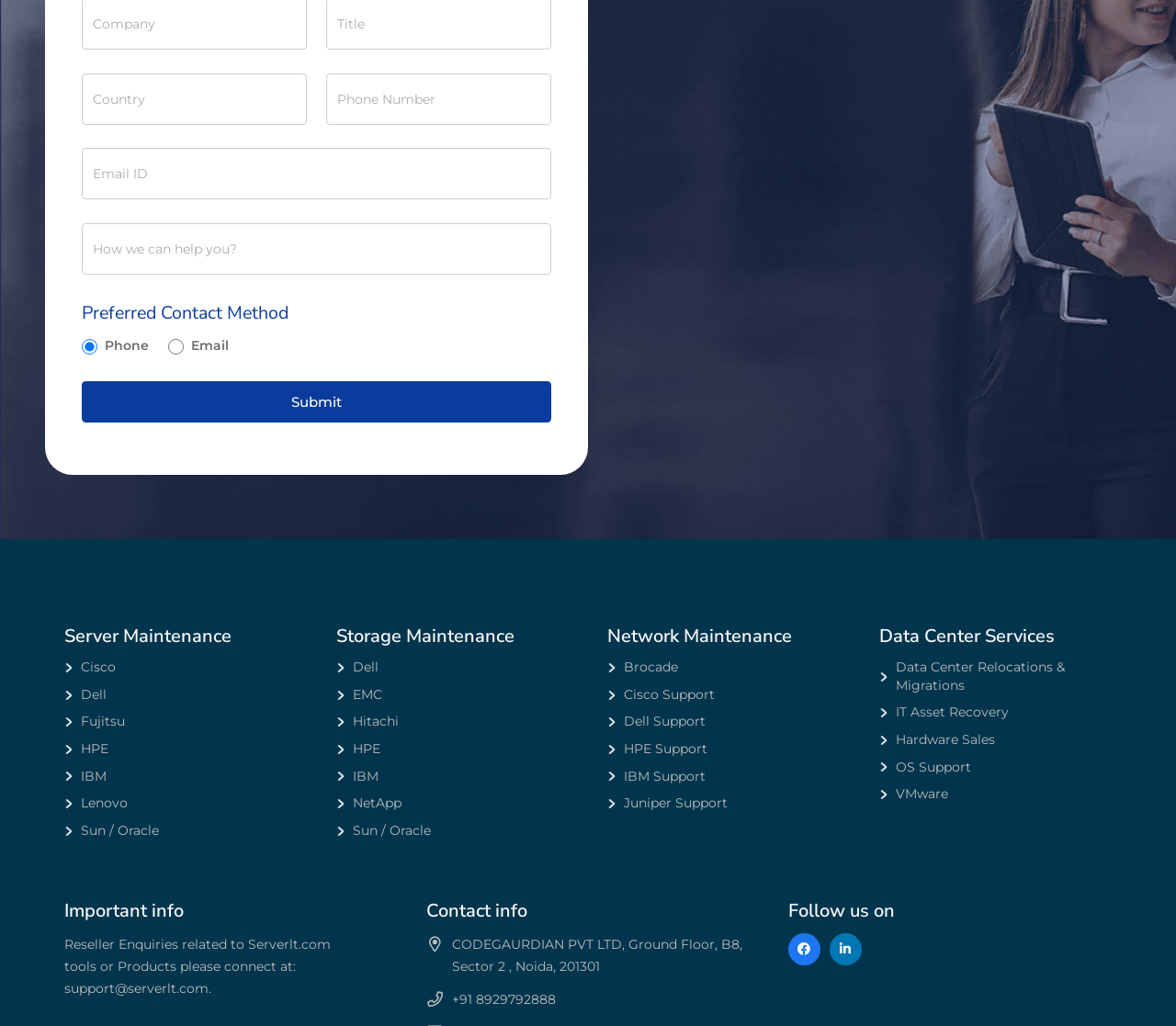What is the company address?
Respond to the question with a single word or phrase according to the image.

Ground Floor, B8, Sector 2, Noida, 201301